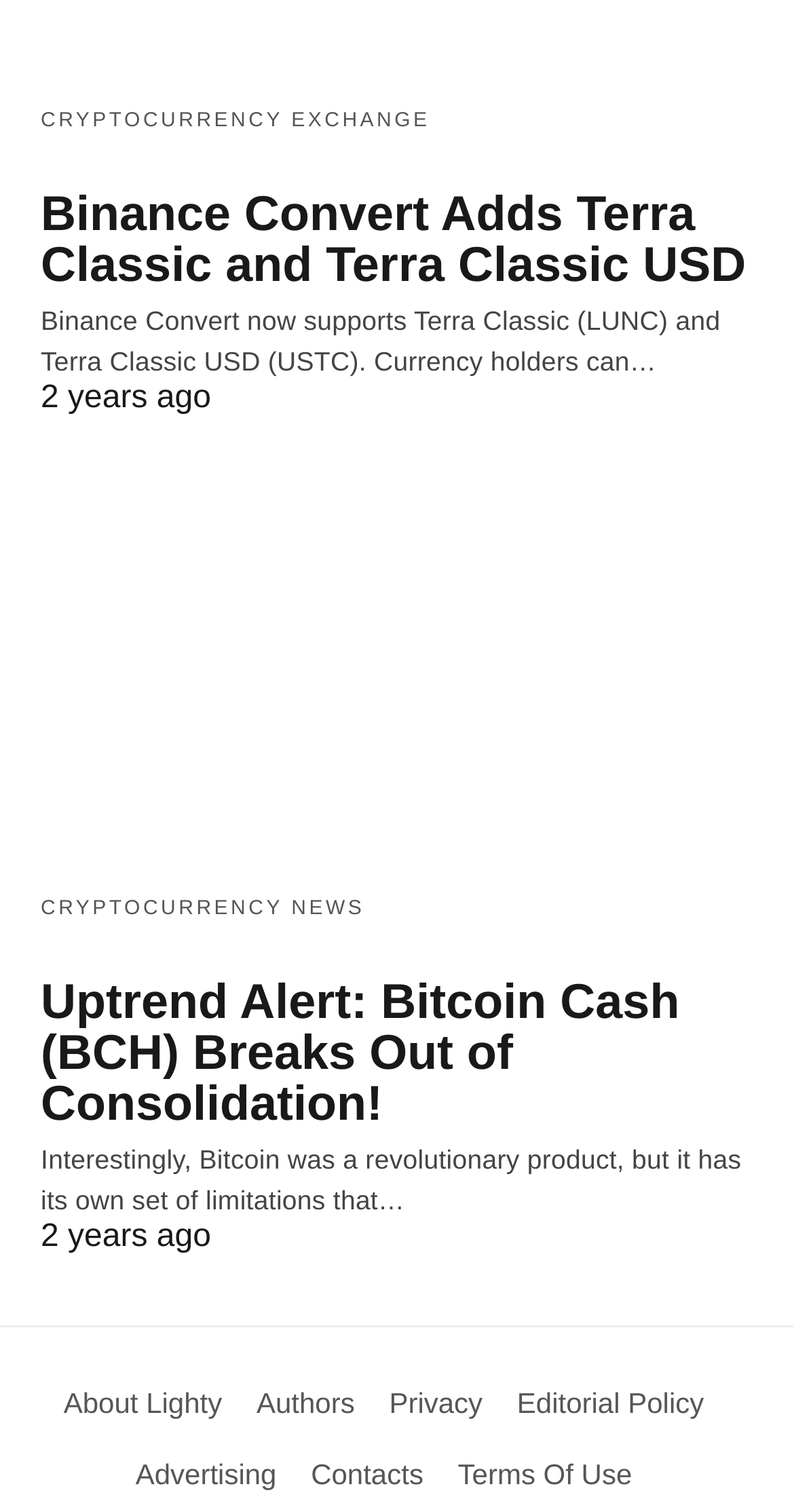Determine the bounding box coordinates of the clickable element to complete this instruction: "Check the About Lighty page". Provide the coordinates in the format of four float numbers between 0 and 1, [left, top, right, bottom].

[0.08, 0.917, 0.28, 0.938]